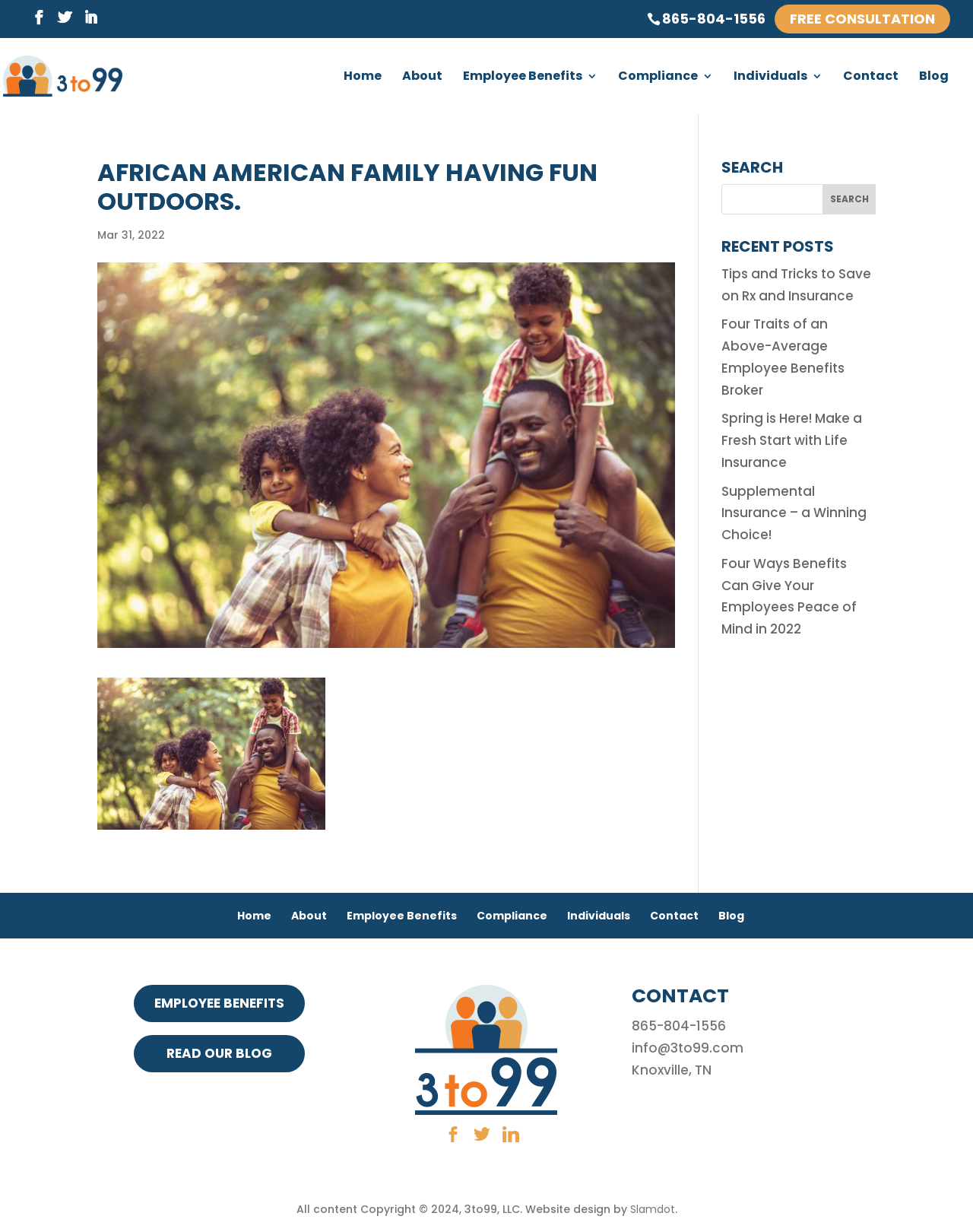Identify the bounding box coordinates for the element you need to click to achieve the following task: "View the 'Employee Benefits' page". Provide the bounding box coordinates as four float numbers between 0 and 1, in the form [left, top, right, bottom].

[0.356, 0.737, 0.47, 0.749]